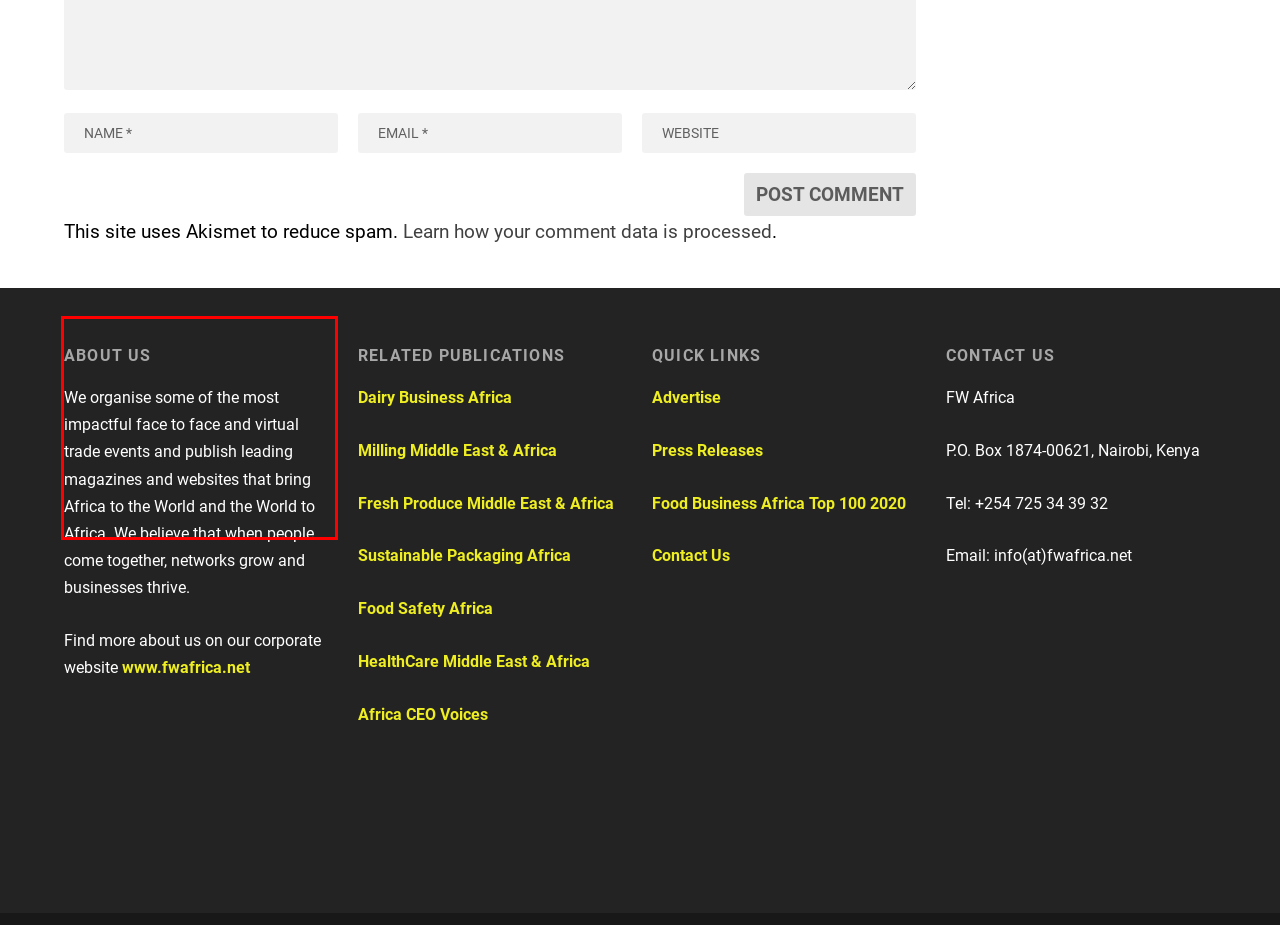Look at the screenshot of the webpage, locate the red rectangle bounding box, and generate the text content that it contains.

We organise some of the most impactful face to face and virtual trade events and publish leading magazines and websites that bring Africa to the World and the World to Africa. We believe that when people come together, networks grow and businesses thrive.